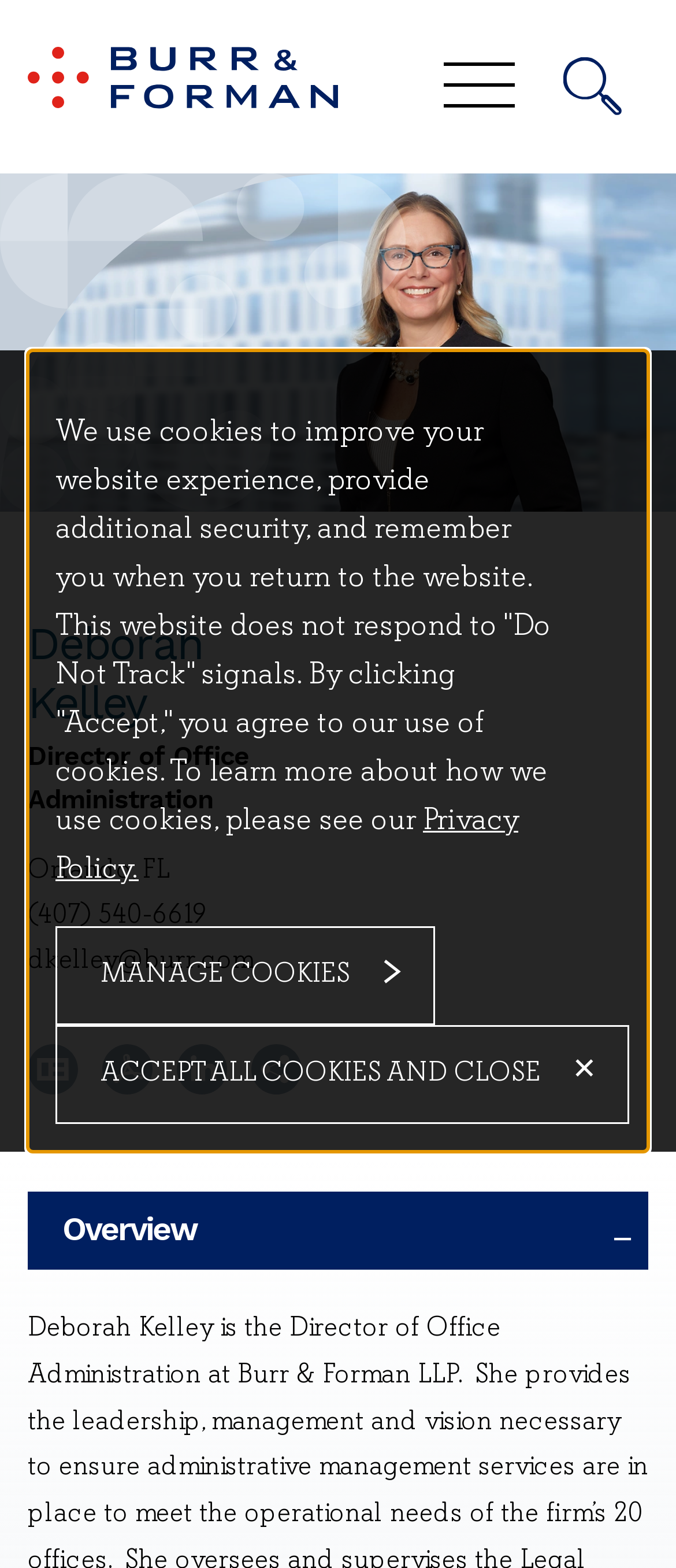What is the email address of Deborah Kelley?
Kindly offer a detailed explanation using the data available in the image.

I found this information by looking at the link element that is located below the heading 'DeborahKelley'. The link text says 'dkelley@burr.com', which indicates Deborah Kelley's email address.